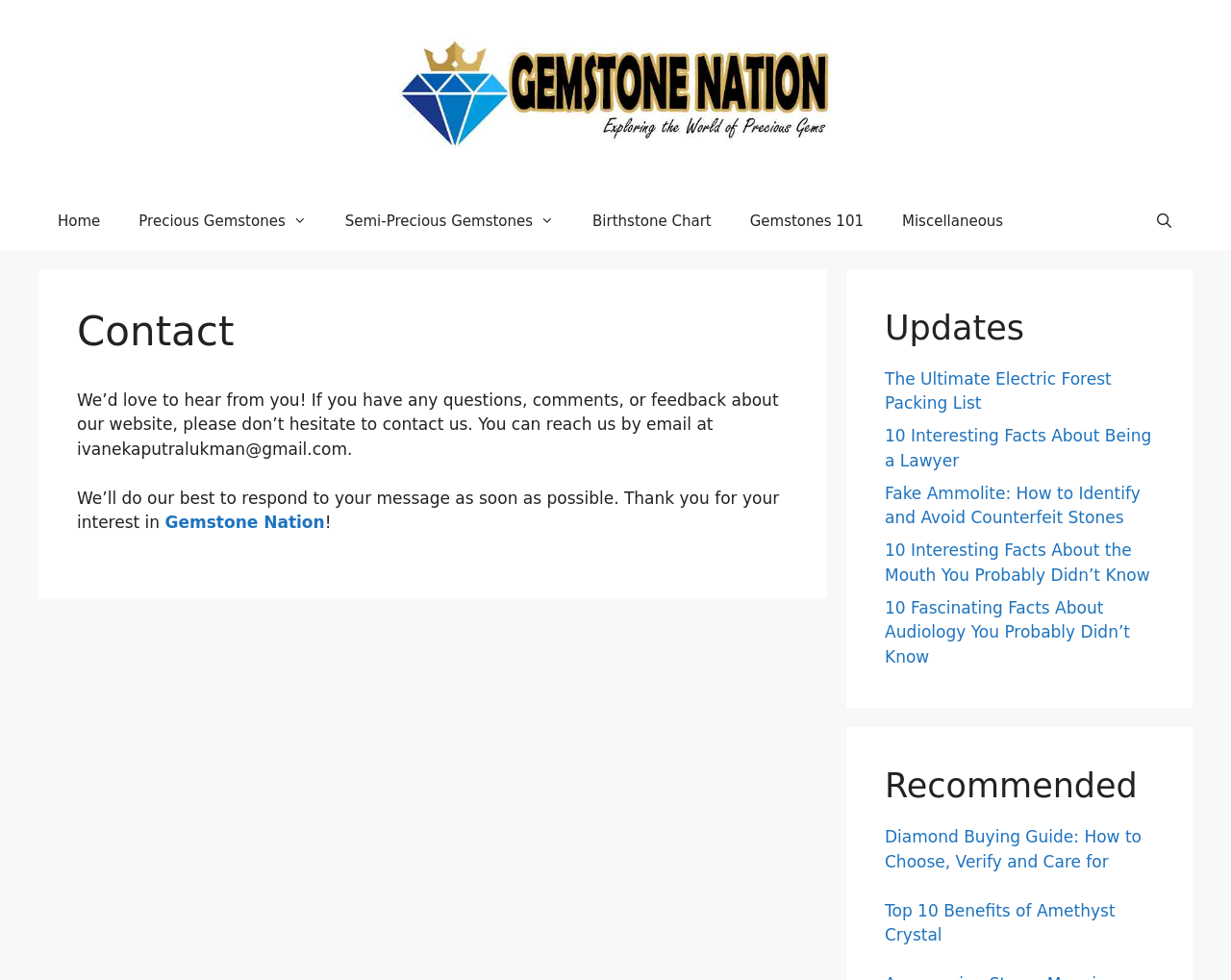Using the element description: "CHECKOUT", determine the bounding box coordinates for the specified UI element. The coordinates should be four float numbers between 0 and 1, [left, top, right, bottom].

None